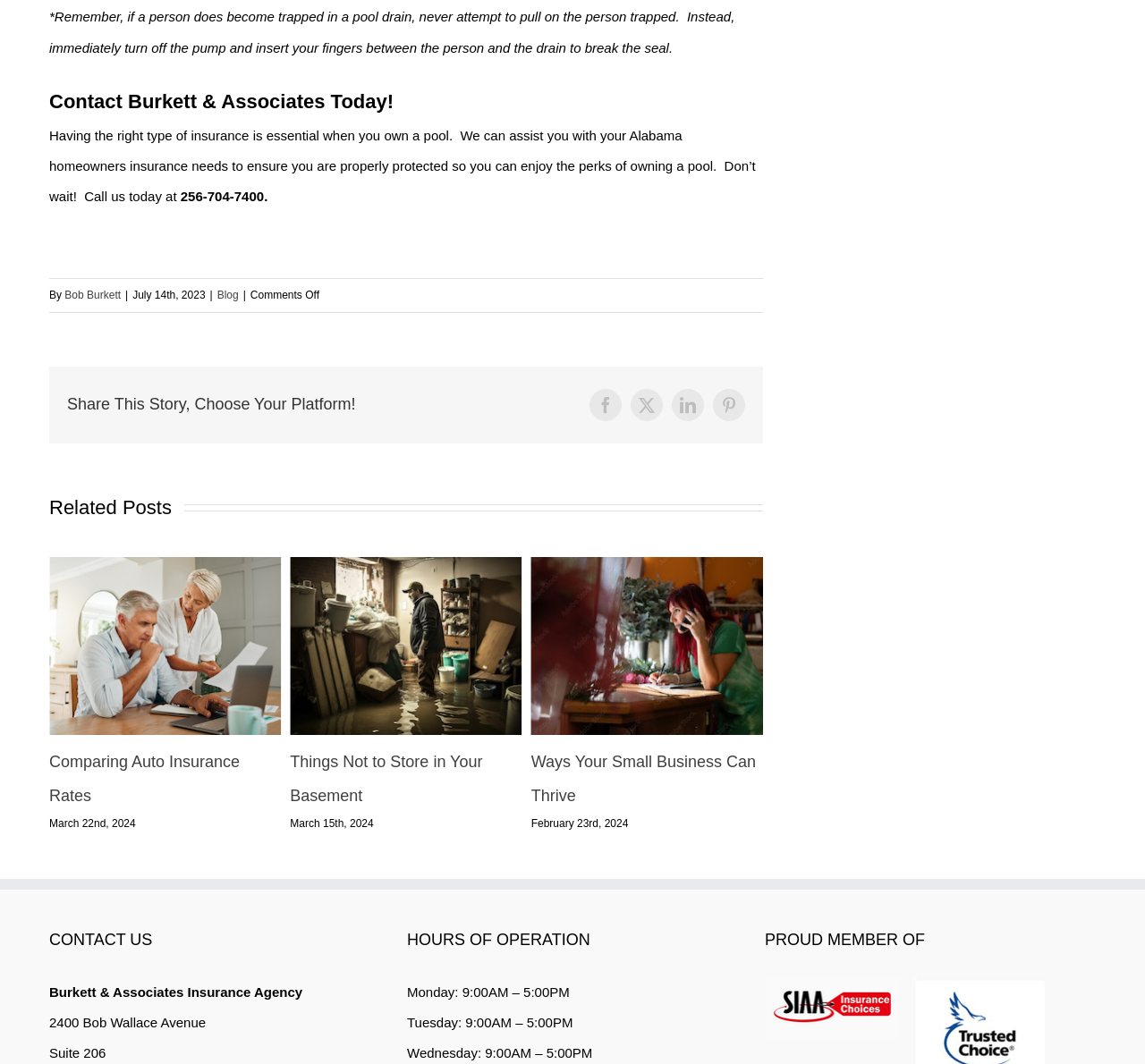Provide your answer in one word or a succinct phrase for the question: 
How many related posts are shown on the webpage?

4